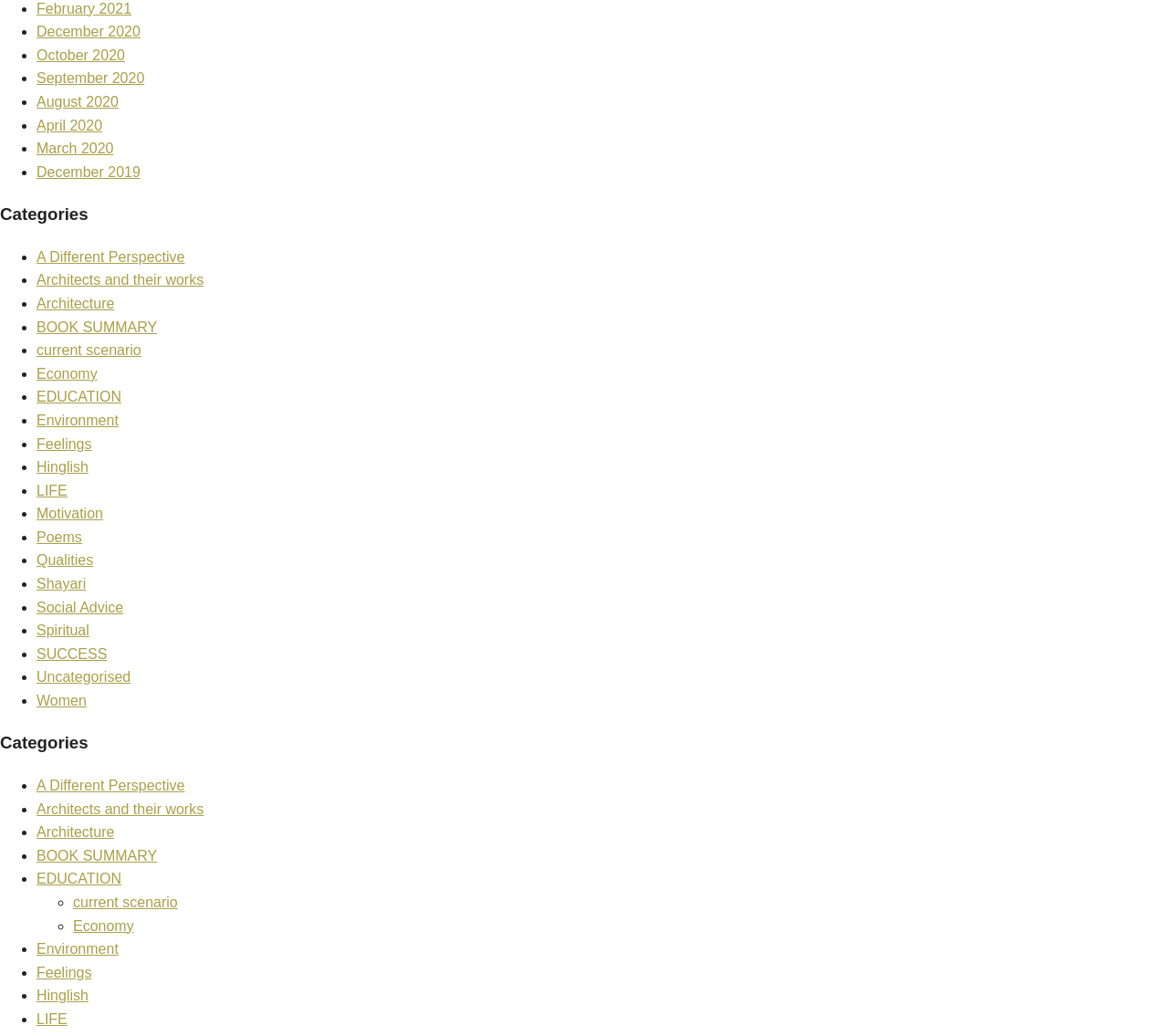Identify the bounding box coordinates of the element that should be clicked to fulfill this task: "View 'A Different Perspective'". The coordinates should be provided as four float numbers between 0 and 1, i.e., [left, top, right, bottom].

[0.031, 0.24, 0.158, 0.255]